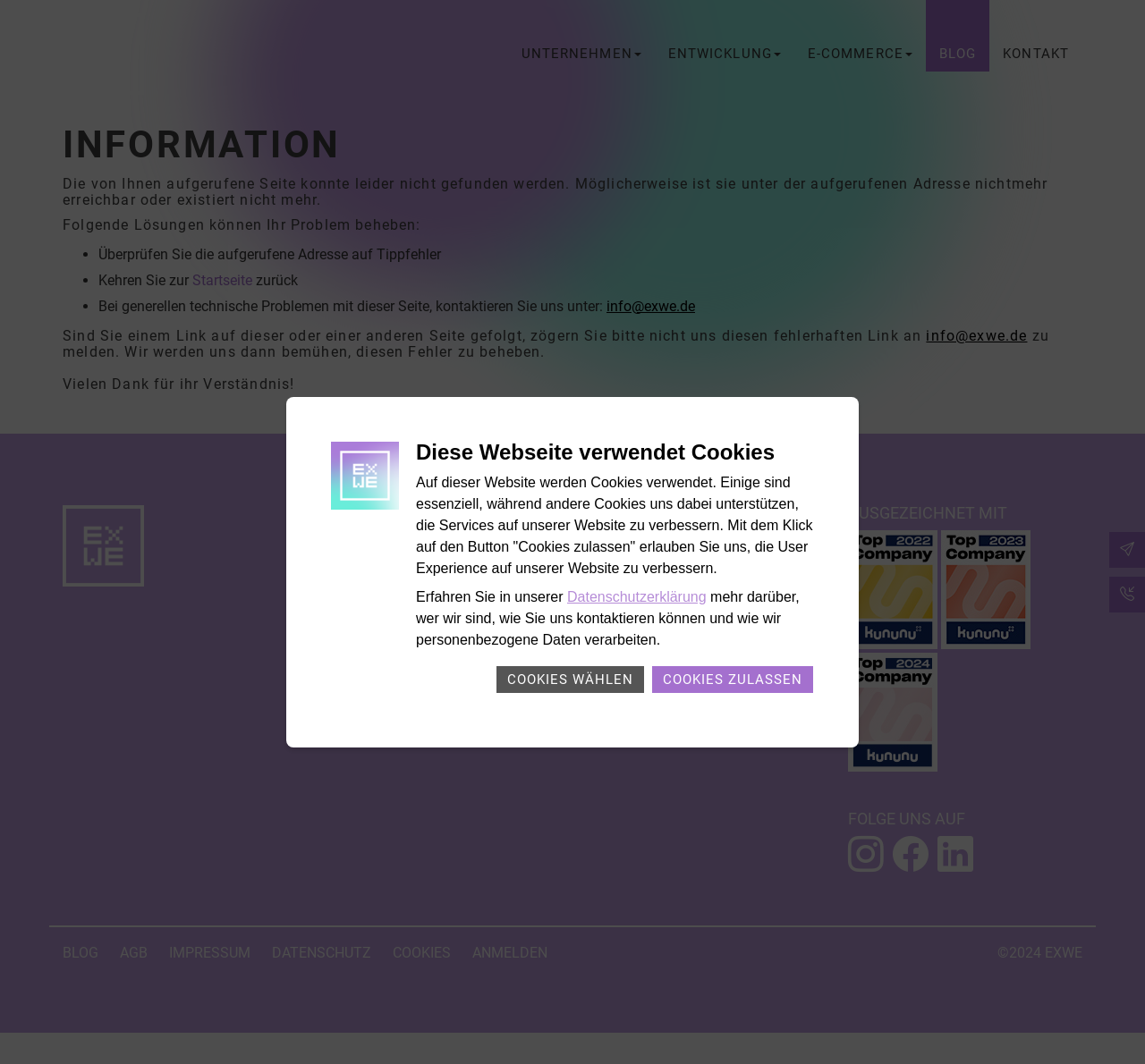Please identify the bounding box coordinates of the element that needs to be clicked to execute the following command: "Contact us via 'info@exwe.de'". Provide the bounding box using four float numbers between 0 and 1, formatted as [left, top, right, bottom].

[0.809, 0.308, 0.897, 0.324]